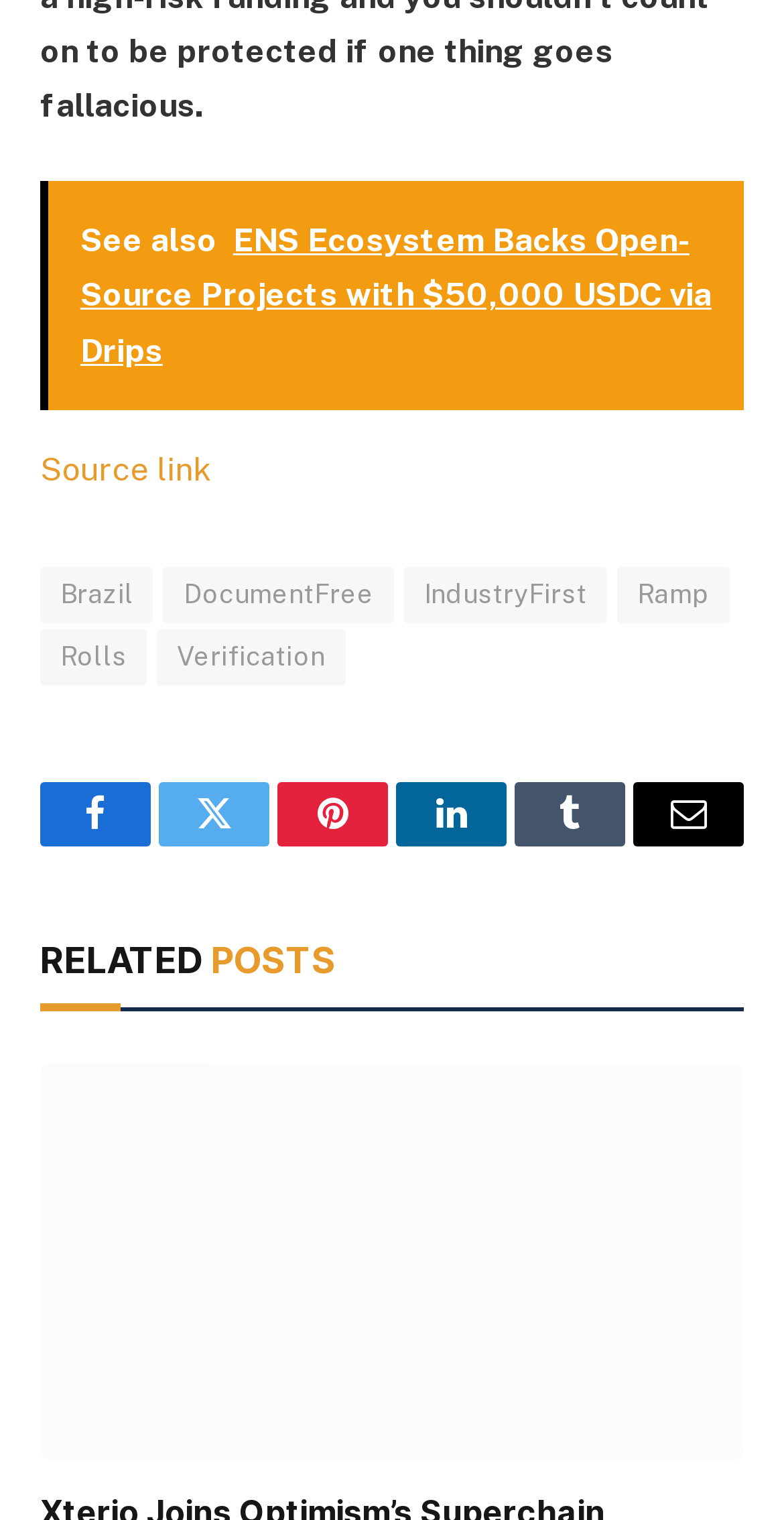What is the title of the section below the social media links?
Refer to the image and answer the question using a single word or phrase.

RELATED POSTS